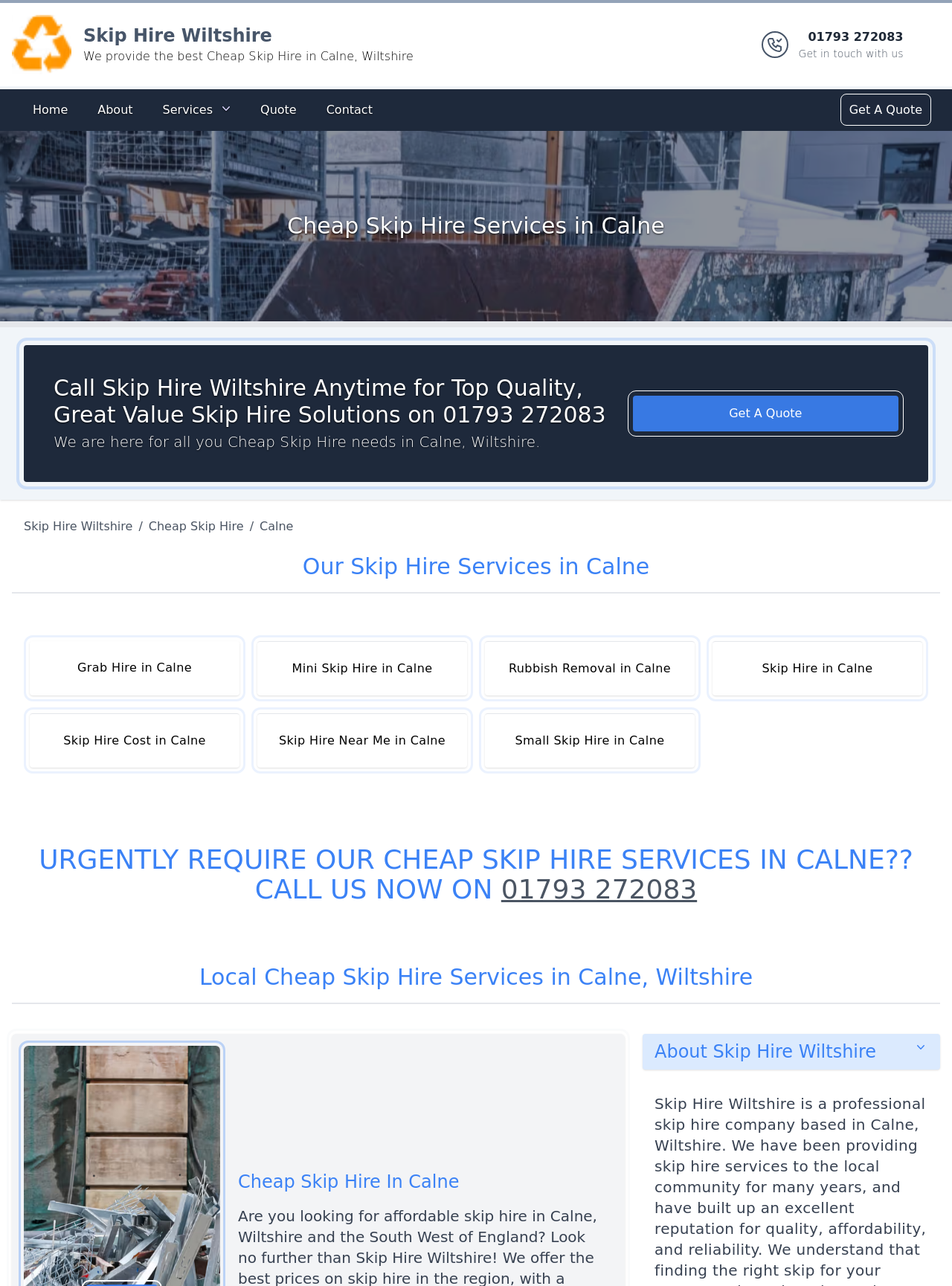Find the bounding box of the UI element described as: "01793 272083". The bounding box coordinates should be given as four float values between 0 and 1, i.e., [left, top, right, bottom].

[0.526, 0.68, 0.732, 0.703]